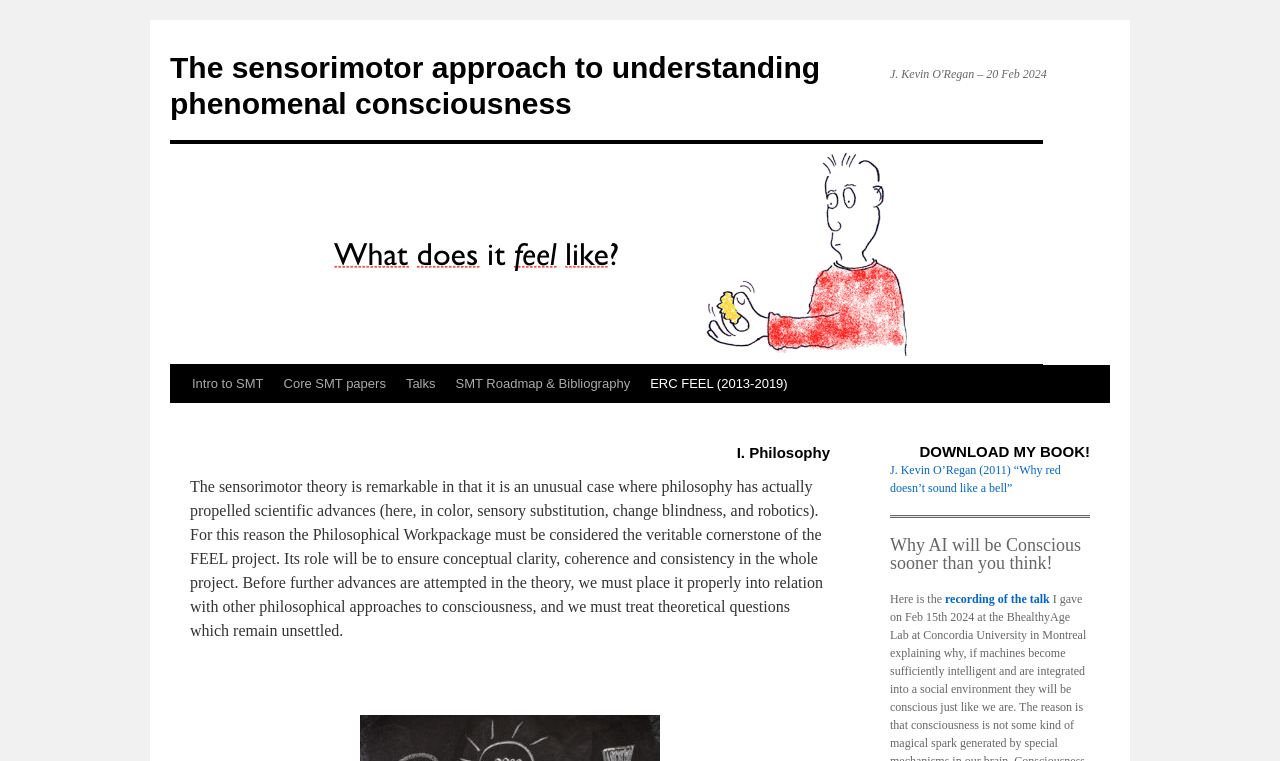Please respond in a single word or phrase: 
How many paragraphs of text are there?

2